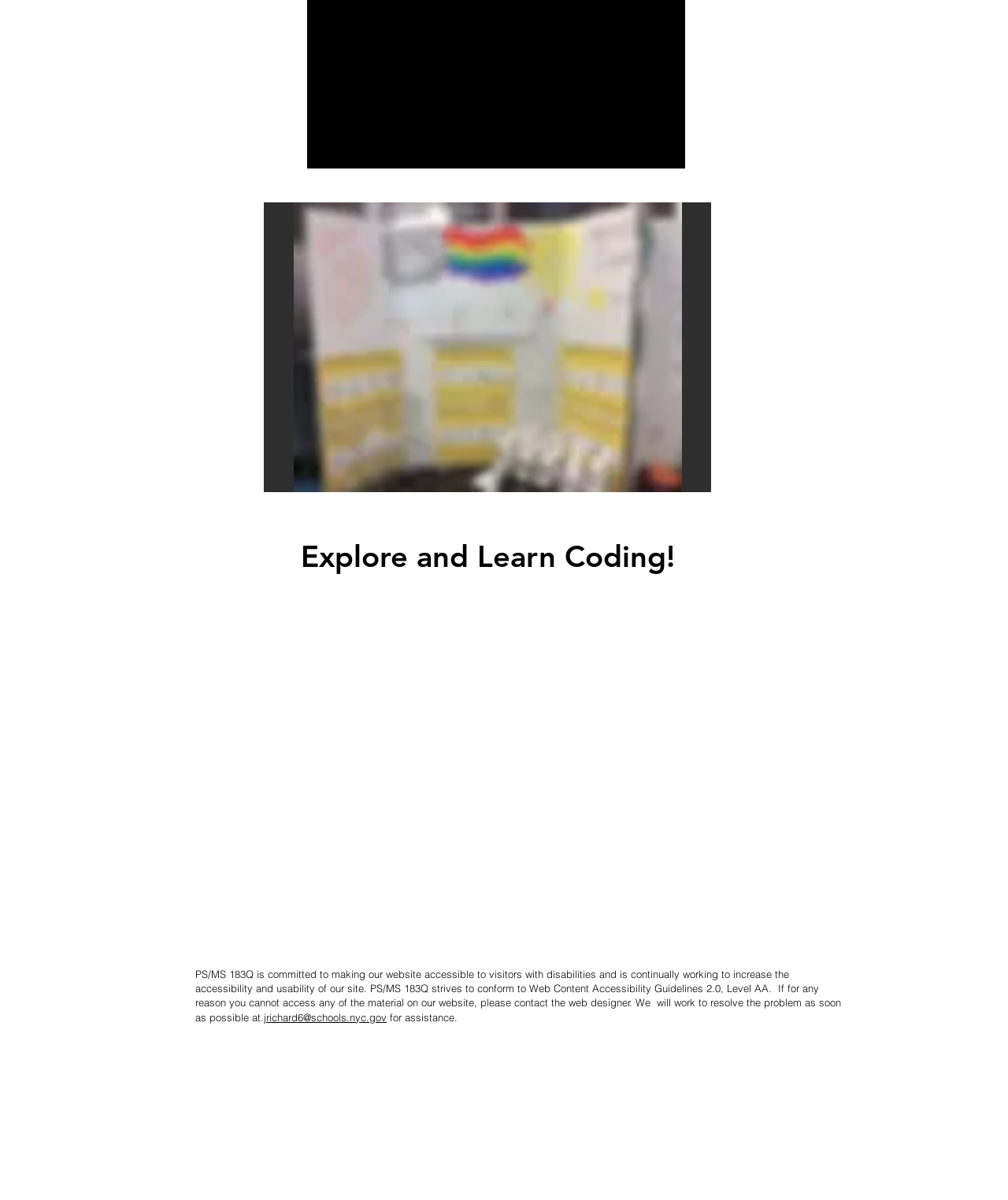What is the current slide number in the slideshow?
Answer the question with as much detail as you can, using the image as a reference.

The current slide number in the slideshow is 1/12, as indicated by the StaticText element with the text '1/12' located below the slideshow region.